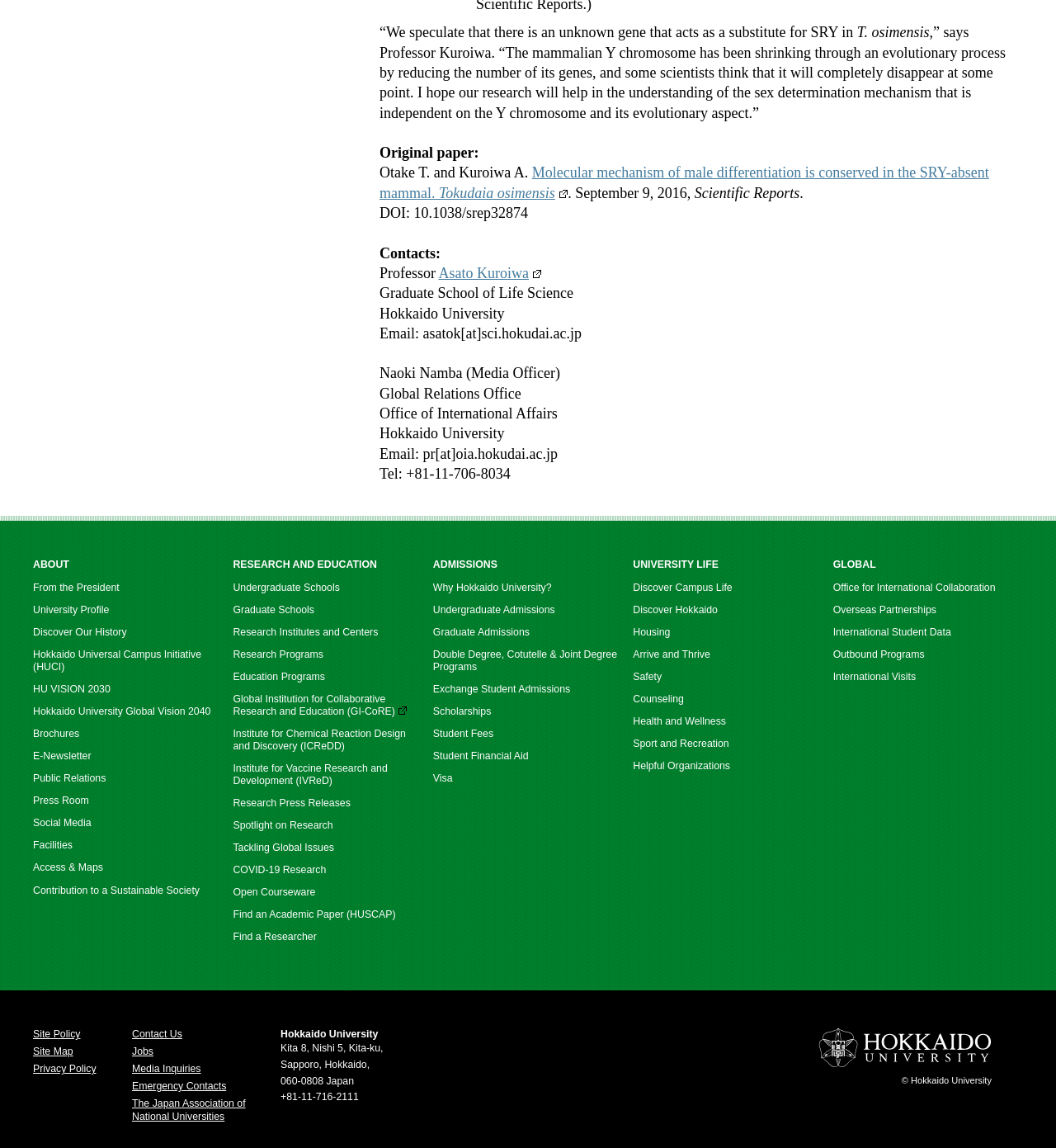What is the research topic mentioned in the article?
Using the image as a reference, answer with just one word or a short phrase.

Male differentiation